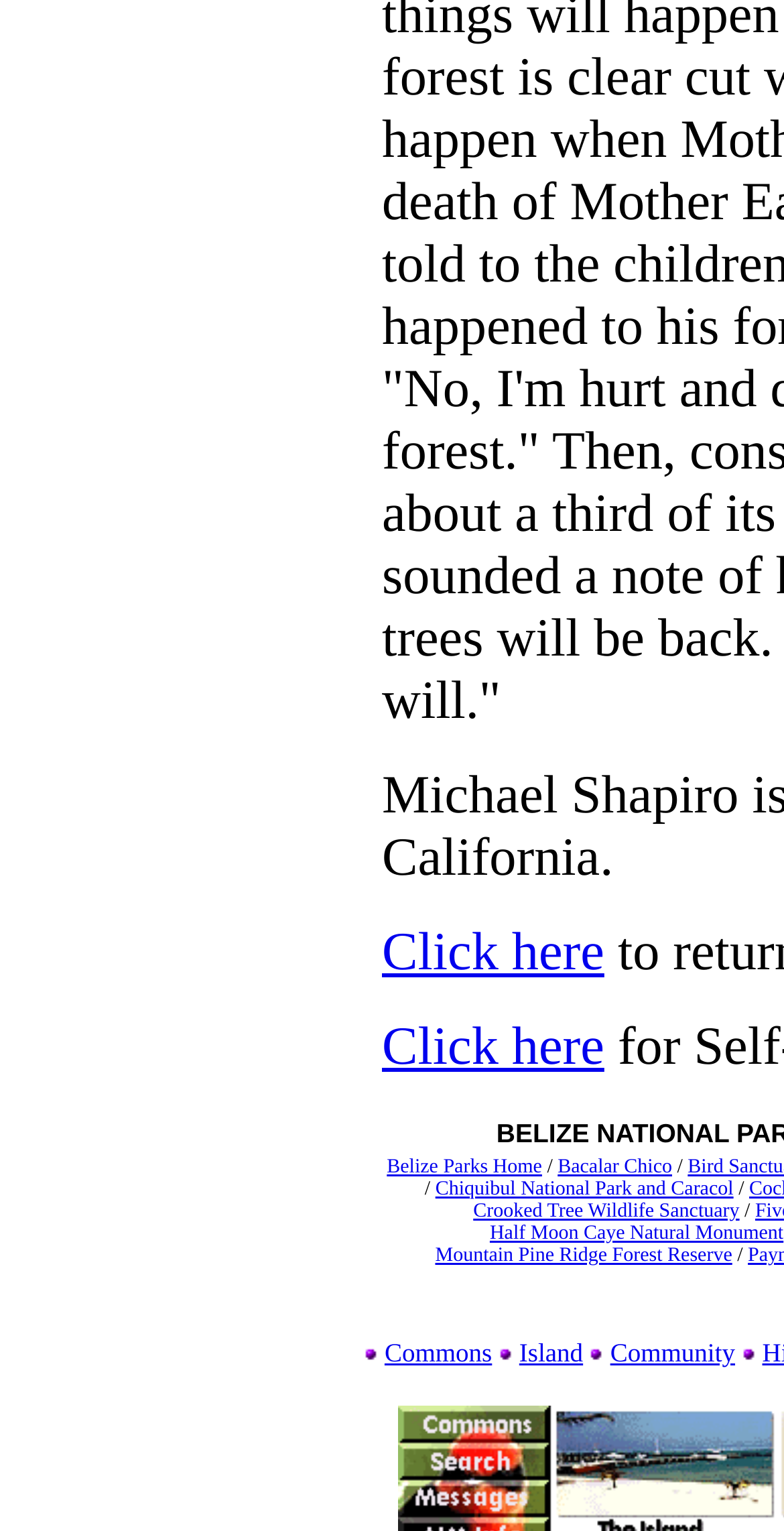Refer to the element description aria-label="Open menu" and identify the corresponding bounding box in the screenshot. Format the coordinates as (top-left x, top-left y, bottom-right x, bottom-right y) with values in the range of 0 to 1.

None